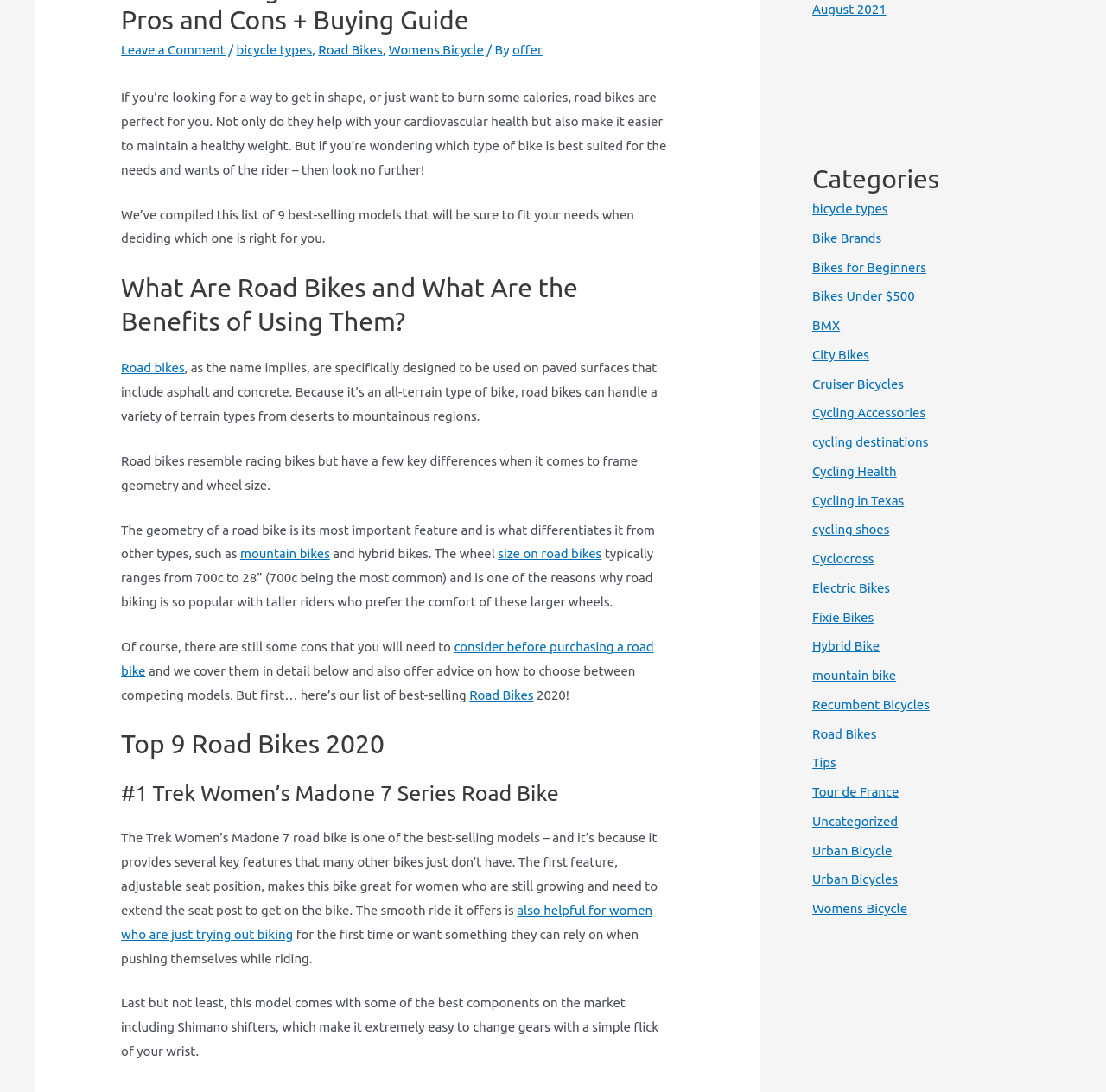Highlight the bounding box coordinates of the element you need to click to perform the following instruction: "Visit 'Categories'."

[0.734, 0.149, 0.969, 0.18]